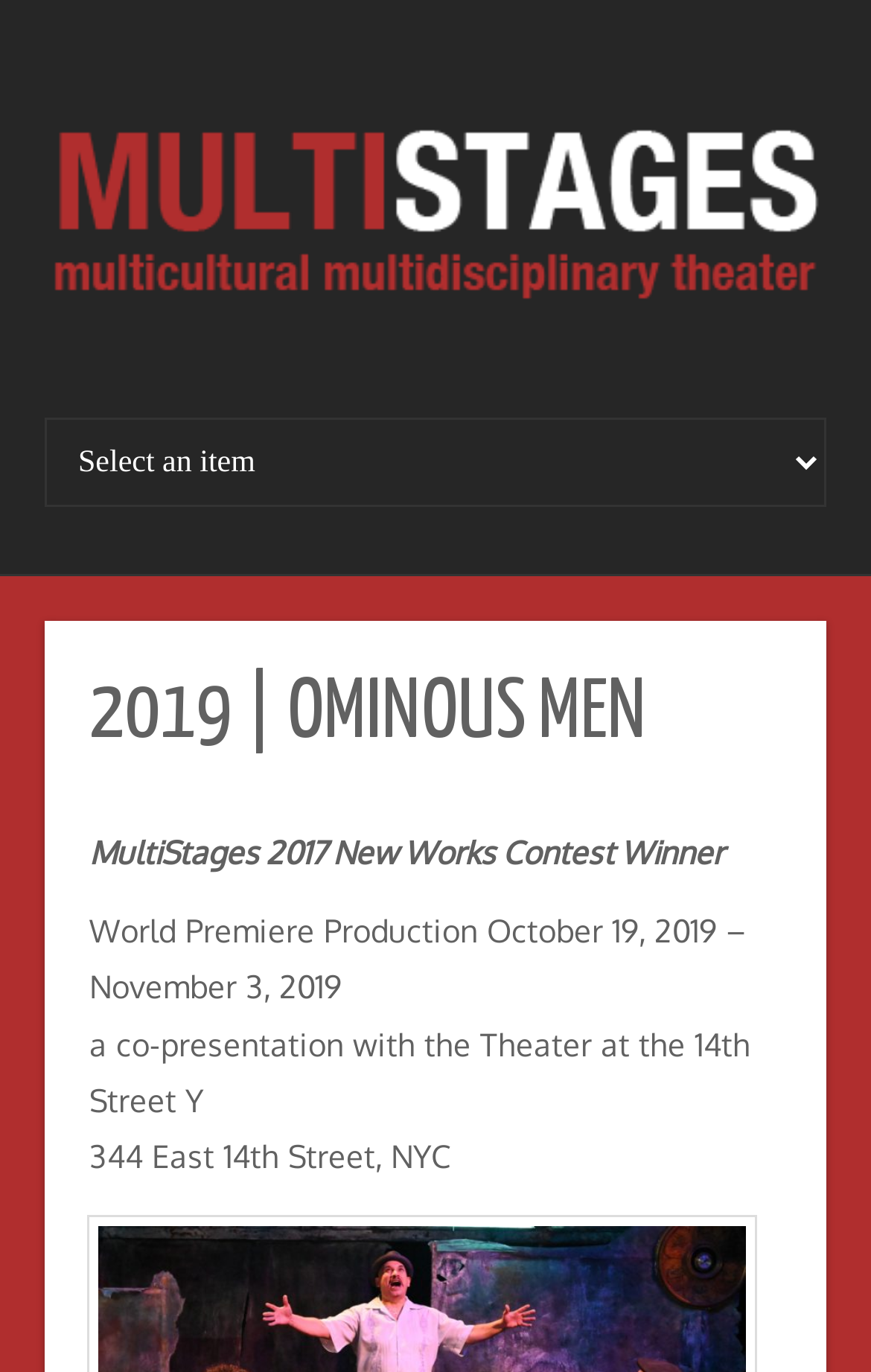Where is the Theater at the 14th Street Y located?
Provide a one-word or short-phrase answer based on the image.

344 East 14th Street, NYC